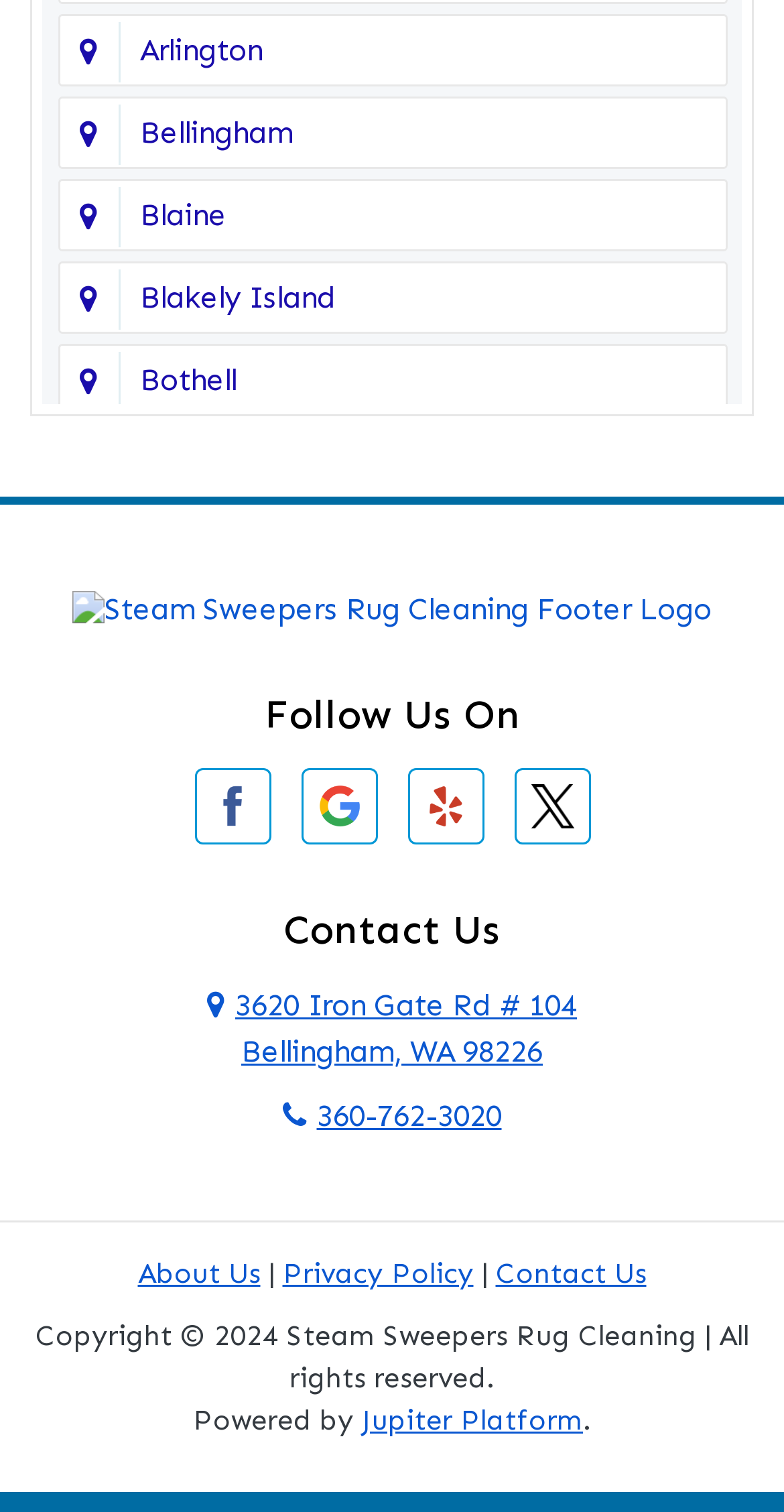Point out the bounding box coordinates of the section to click in order to follow this instruction: "View Contact Information".

[0.264, 0.653, 0.736, 0.707]